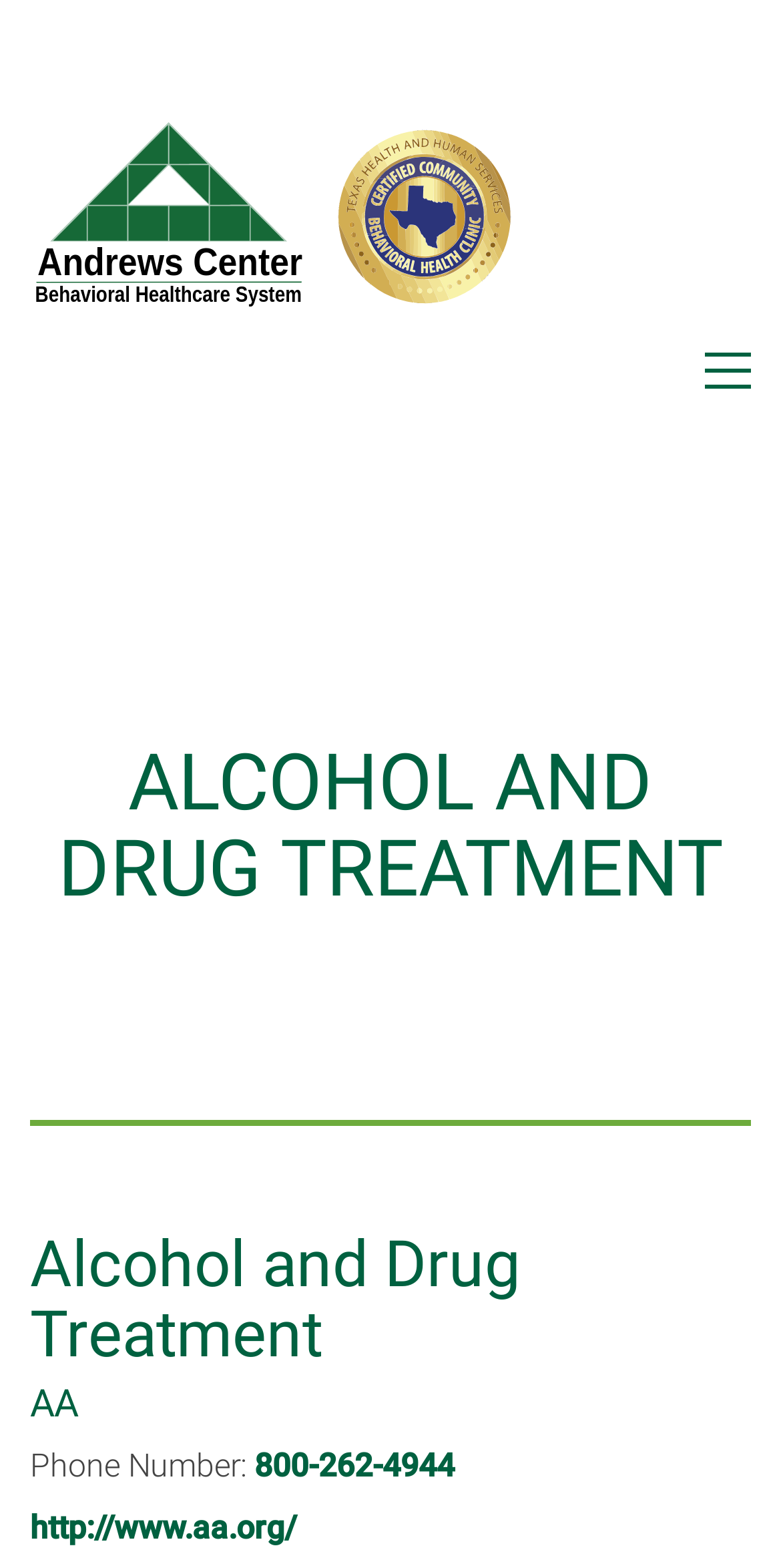Based on the image, provide a detailed response to the question:
What is the name of the organization?

I found the name of the organization by looking at the link at the top of the page, which is labeled 'Andrews Center', and also by looking at the image with the same label.